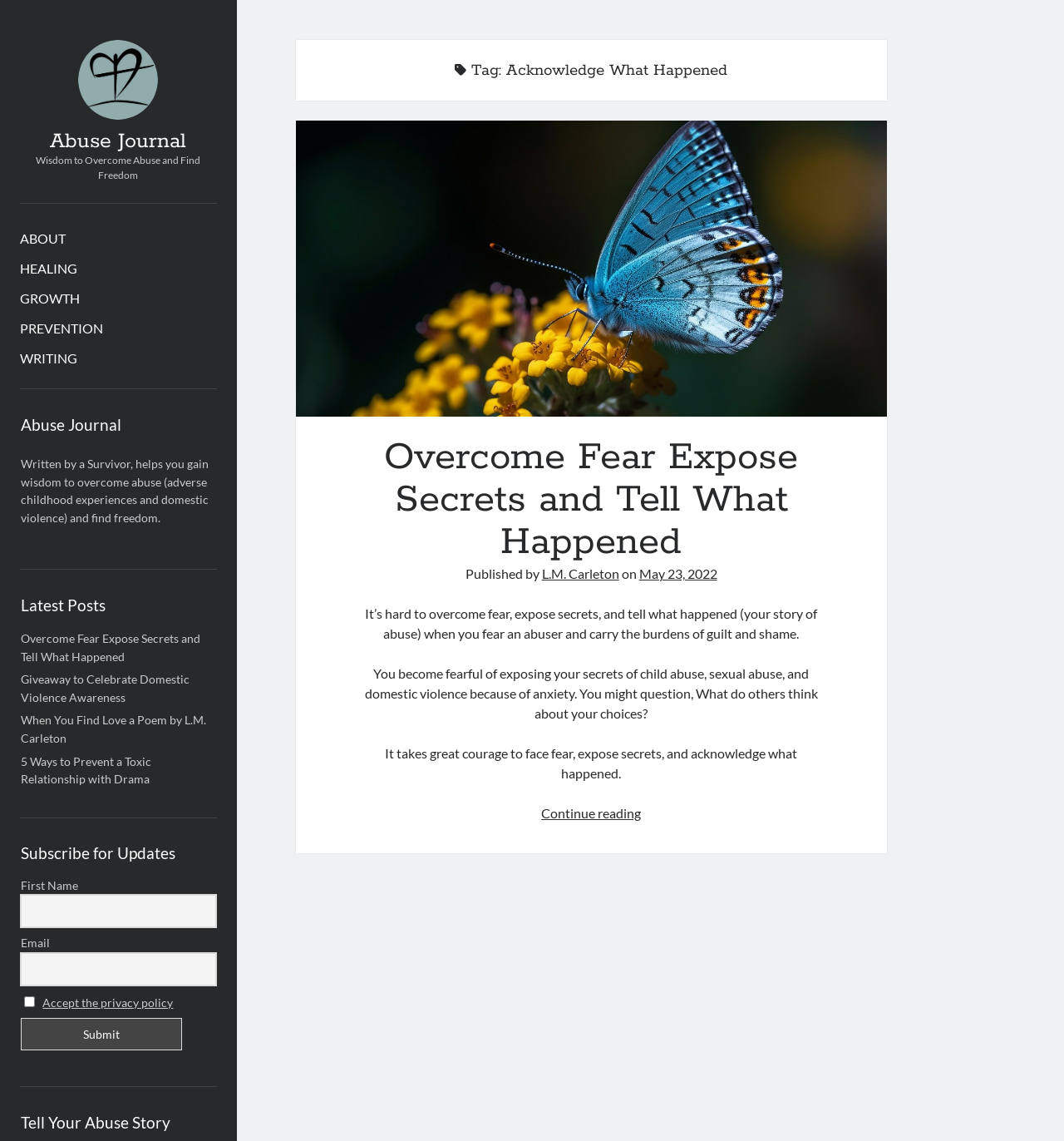How can users stay updated with new content?
Based on the image, respond with a single word or phrase.

Subscribe for updates